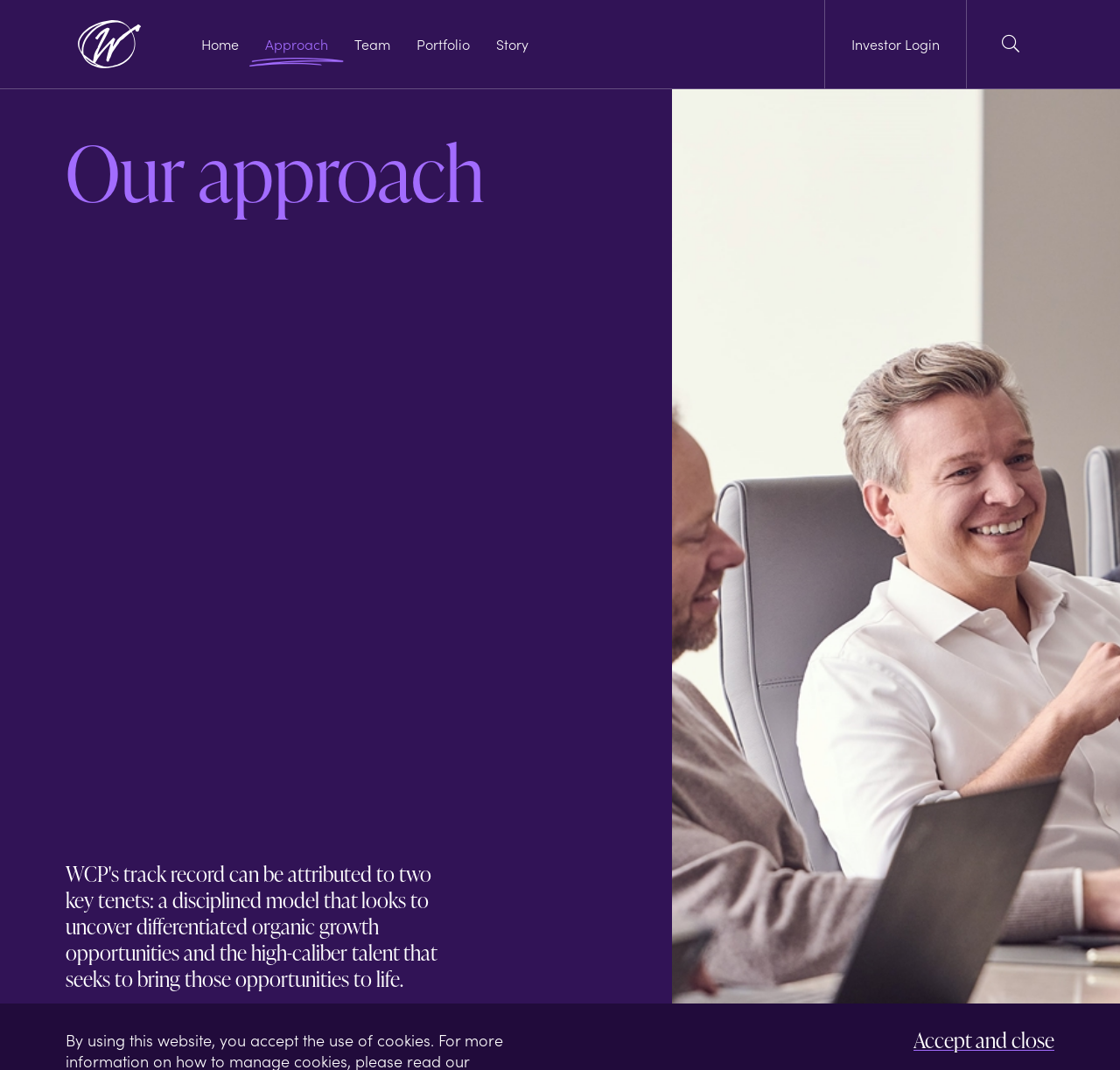Please identify the bounding box coordinates of the element that needs to be clicked to execute the following command: "View the team members". Provide the bounding box using four float numbers between 0 and 1, formatted as [left, top, right, bottom].

[0.316, 0.033, 0.348, 0.05]